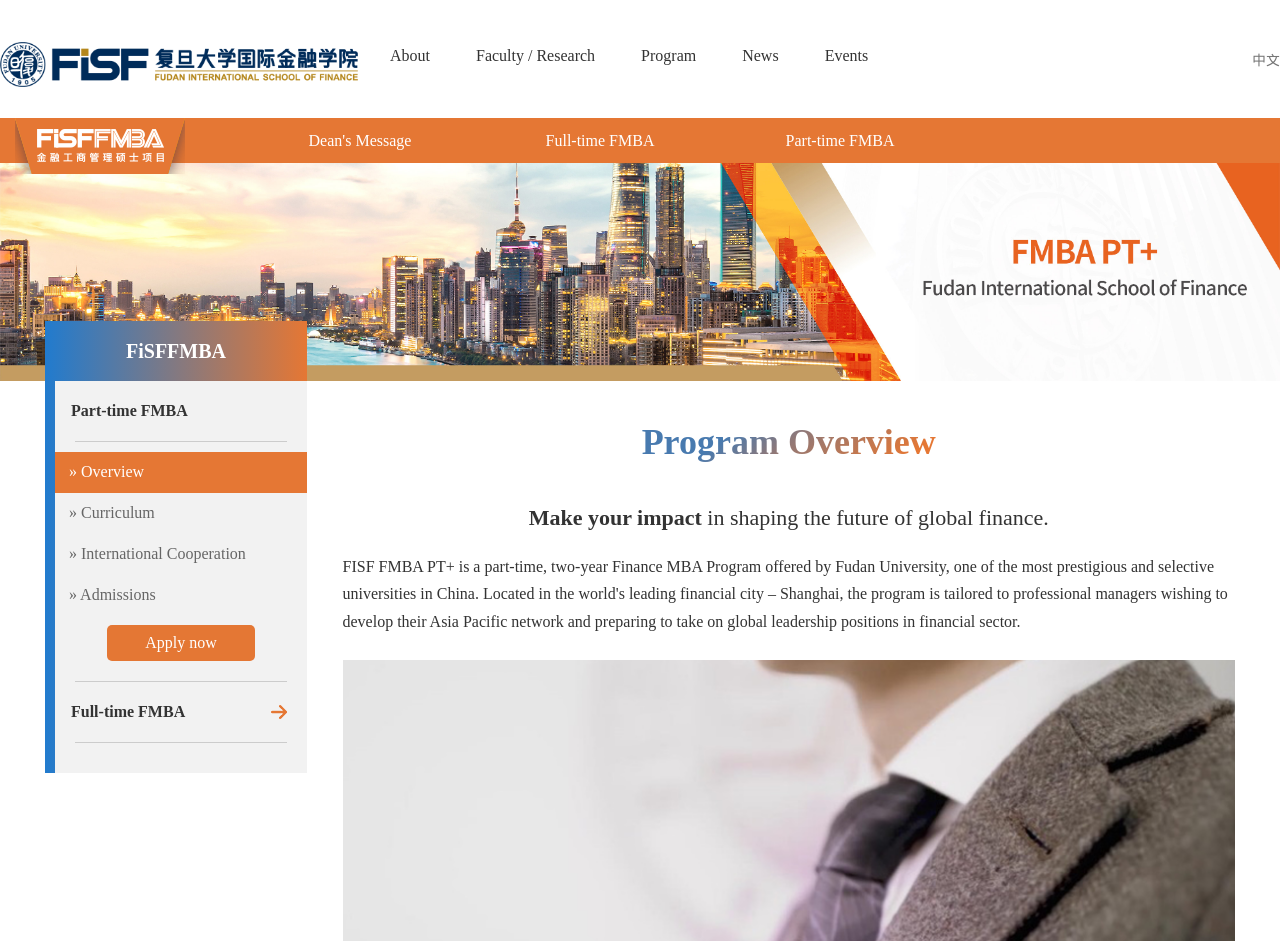Please identify the bounding box coordinates of the element that needs to be clicked to execute the following command: "Switch to Chinese version". Provide the bounding box using four float numbers between 0 and 1, formatted as [left, top, right, bottom].

[0.978, 0.053, 1.0, 0.073]